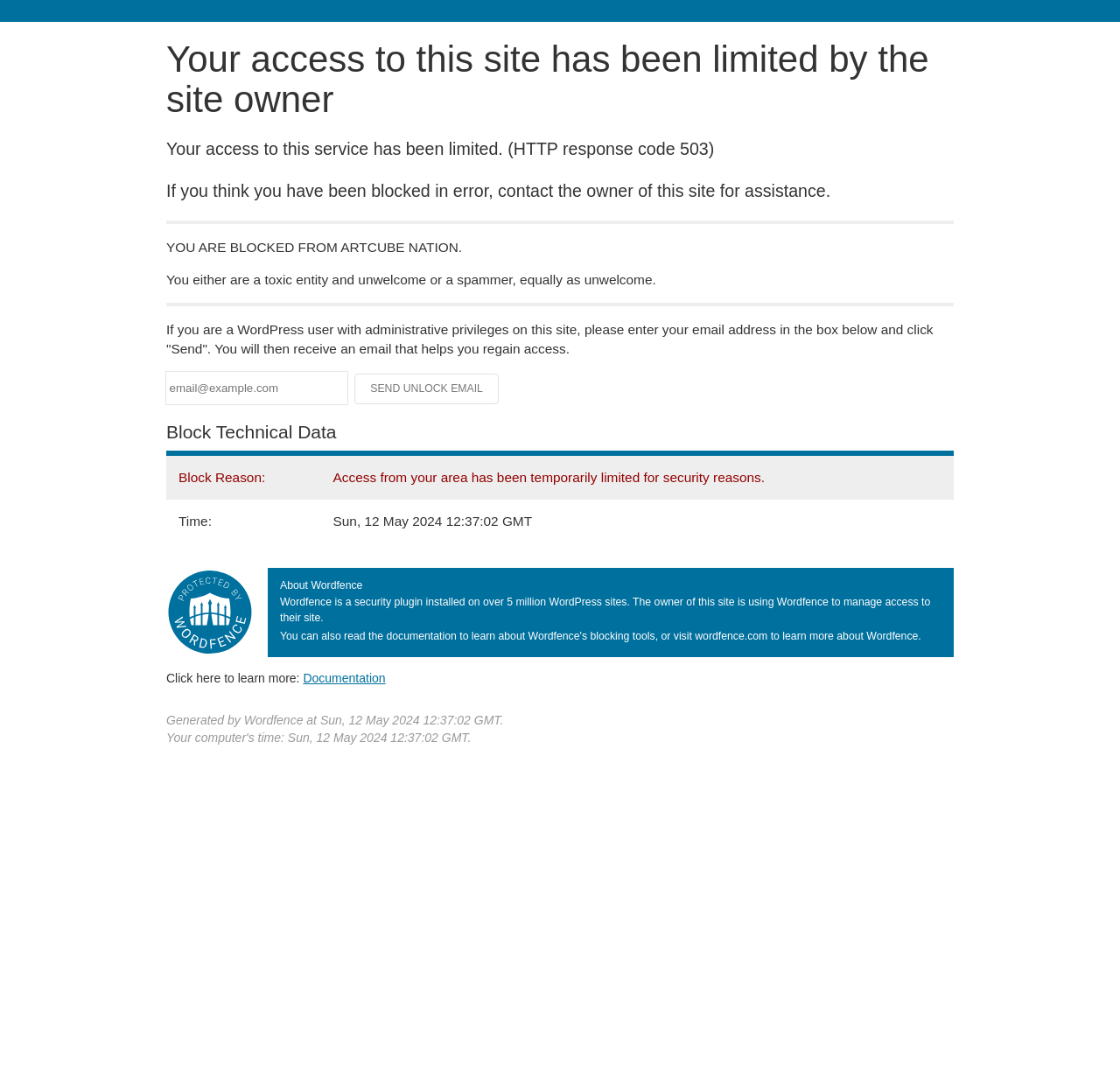What is the reason for the site access limitation?
Make sure to answer the question with a detailed and comprehensive explanation.

The reason for the site access limitation is mentioned in the table under 'Block Technical Data' section, where it says 'Access from your area has been temporarily limited for security reasons.'